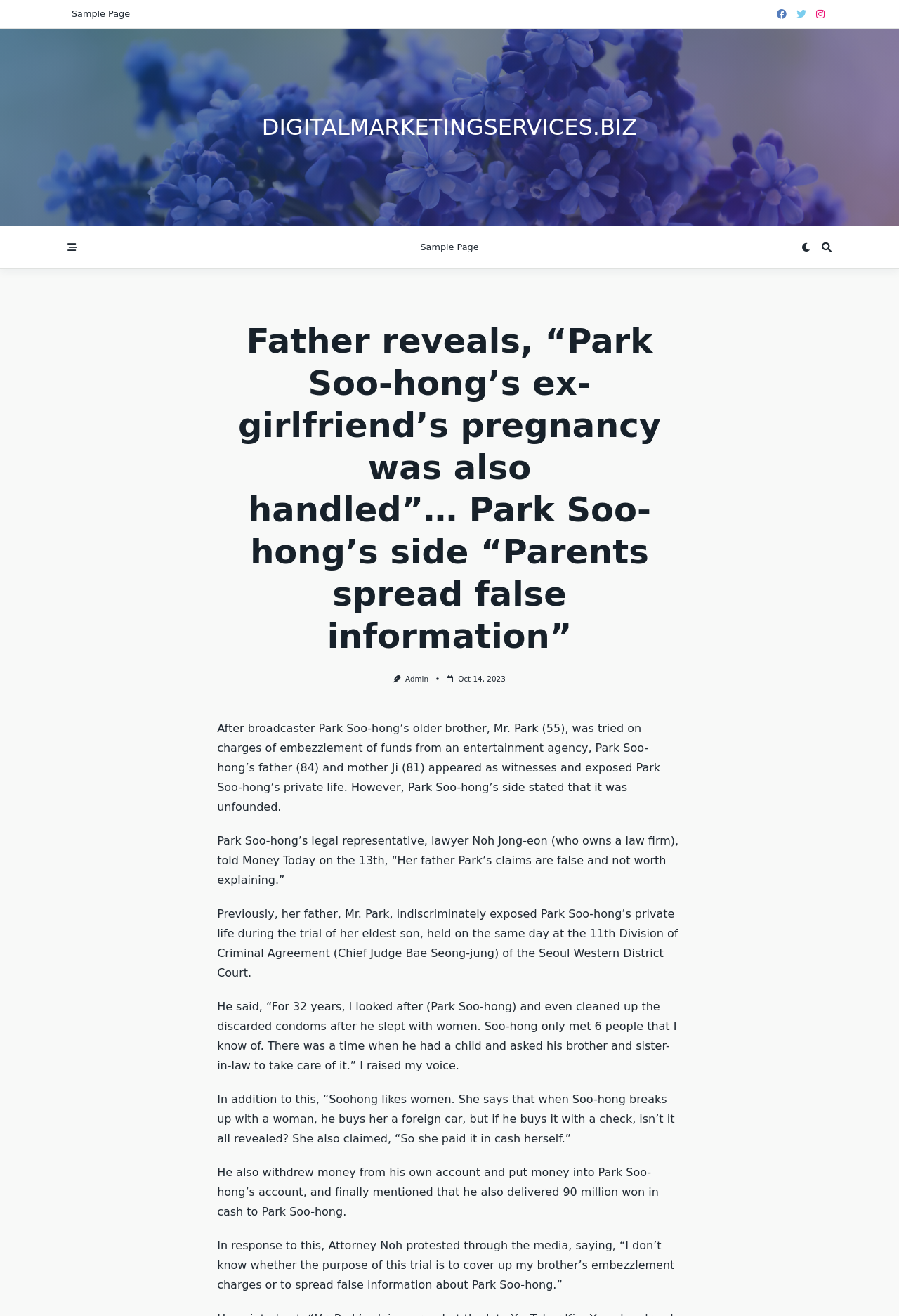How old is Park Soo-hong's mother? Observe the screenshot and provide a one-word or short phrase answer.

81